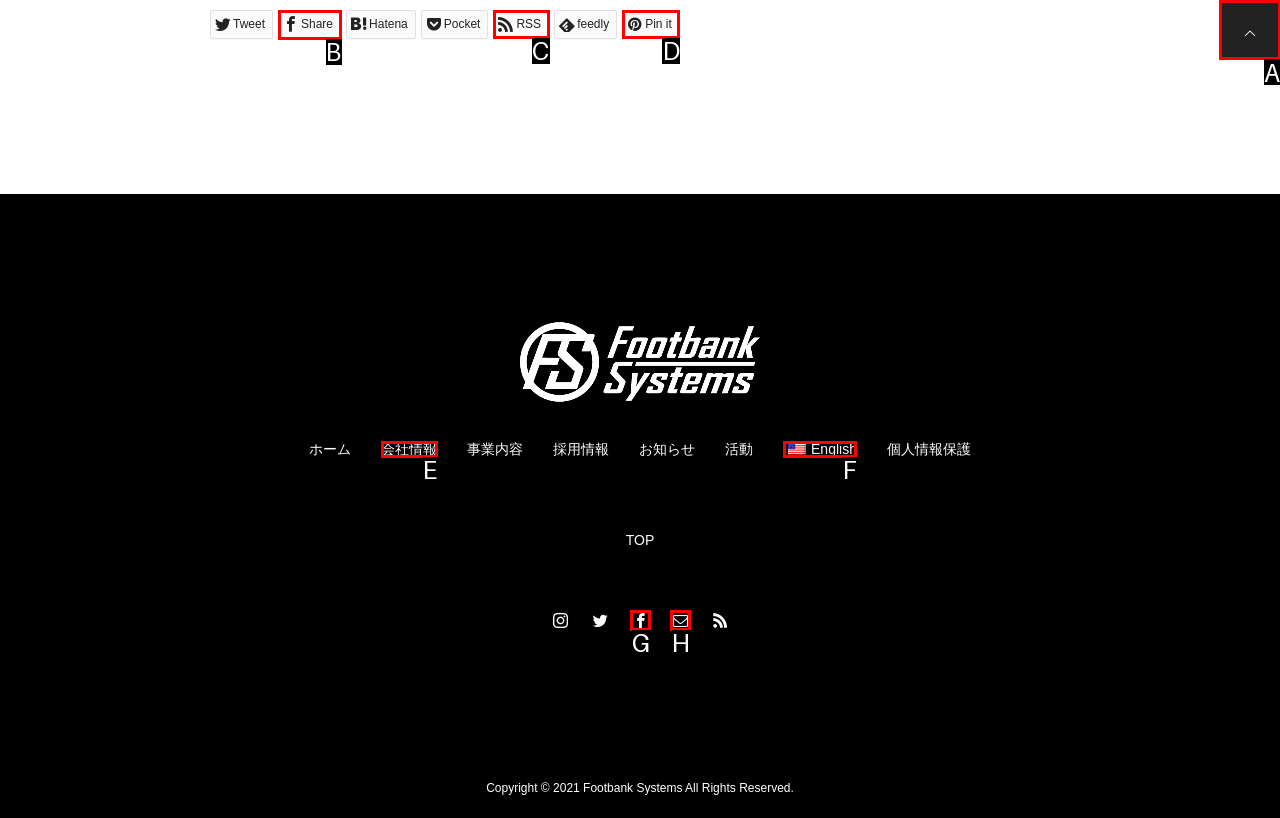Specify which element within the red bounding boxes should be clicked for this task: Go to the page top Respond with the letter of the correct option.

A